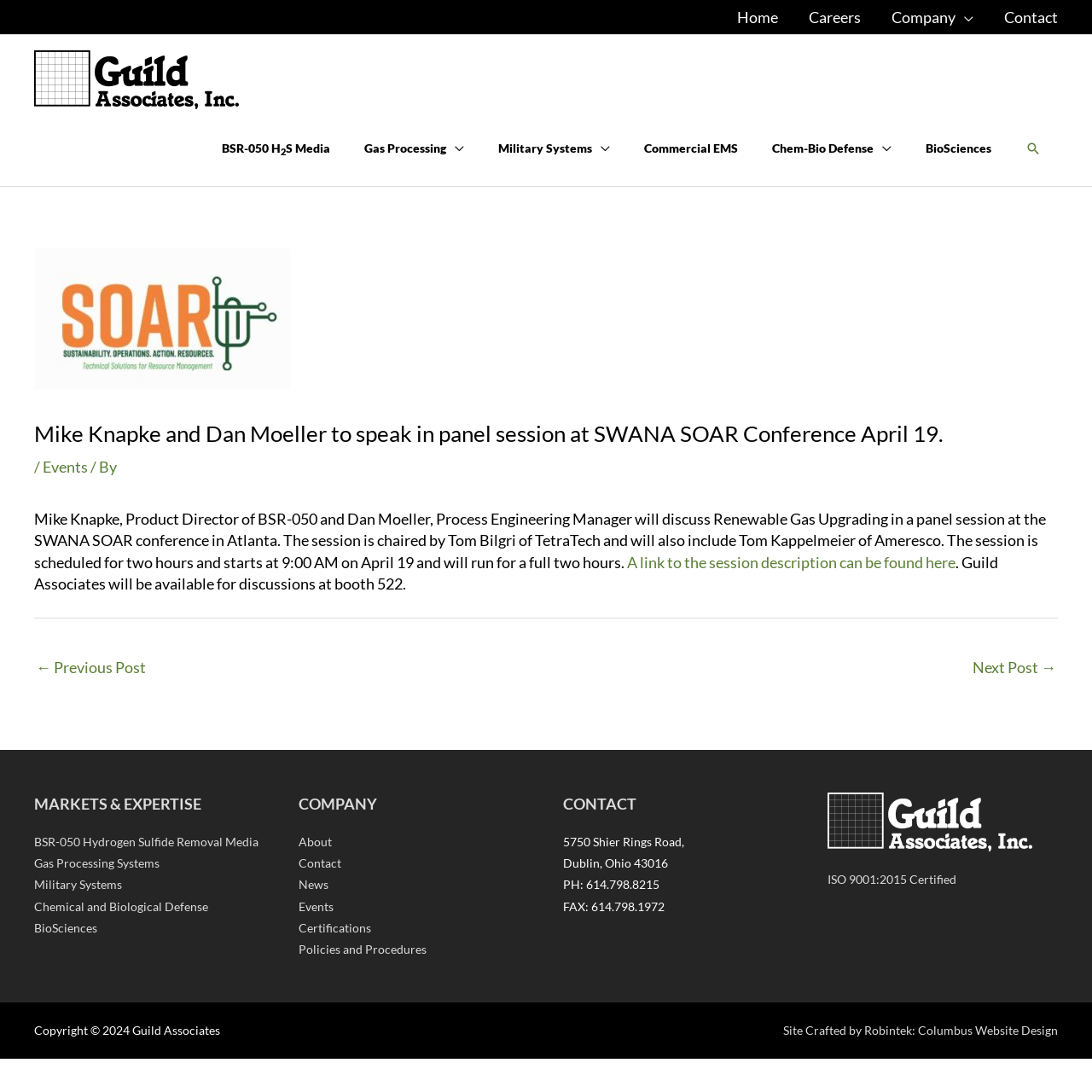Show the bounding box coordinates of the region that should be clicked to follow the instruction: "Go to the Company page."

[0.802, 0.0, 0.905, 0.031]